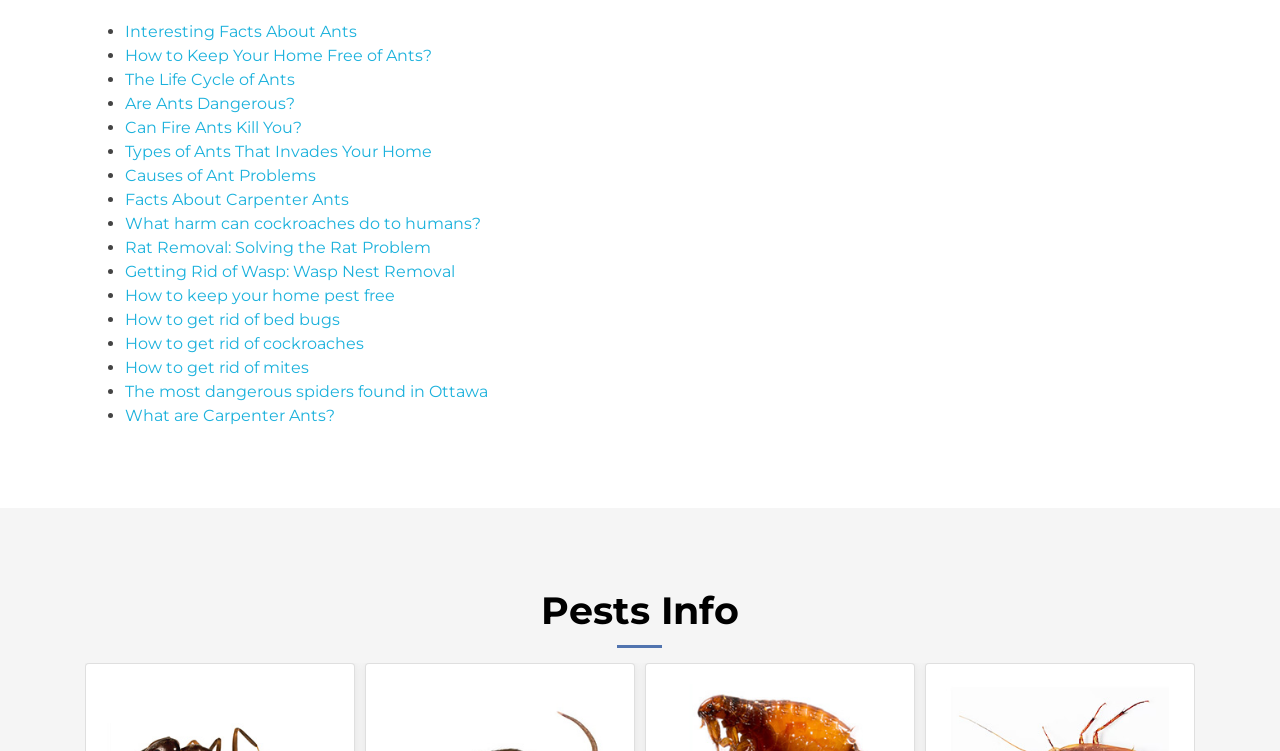Highlight the bounding box coordinates of the region I should click on to meet the following instruction: "Learn about interesting facts about ants".

[0.098, 0.029, 0.279, 0.054]